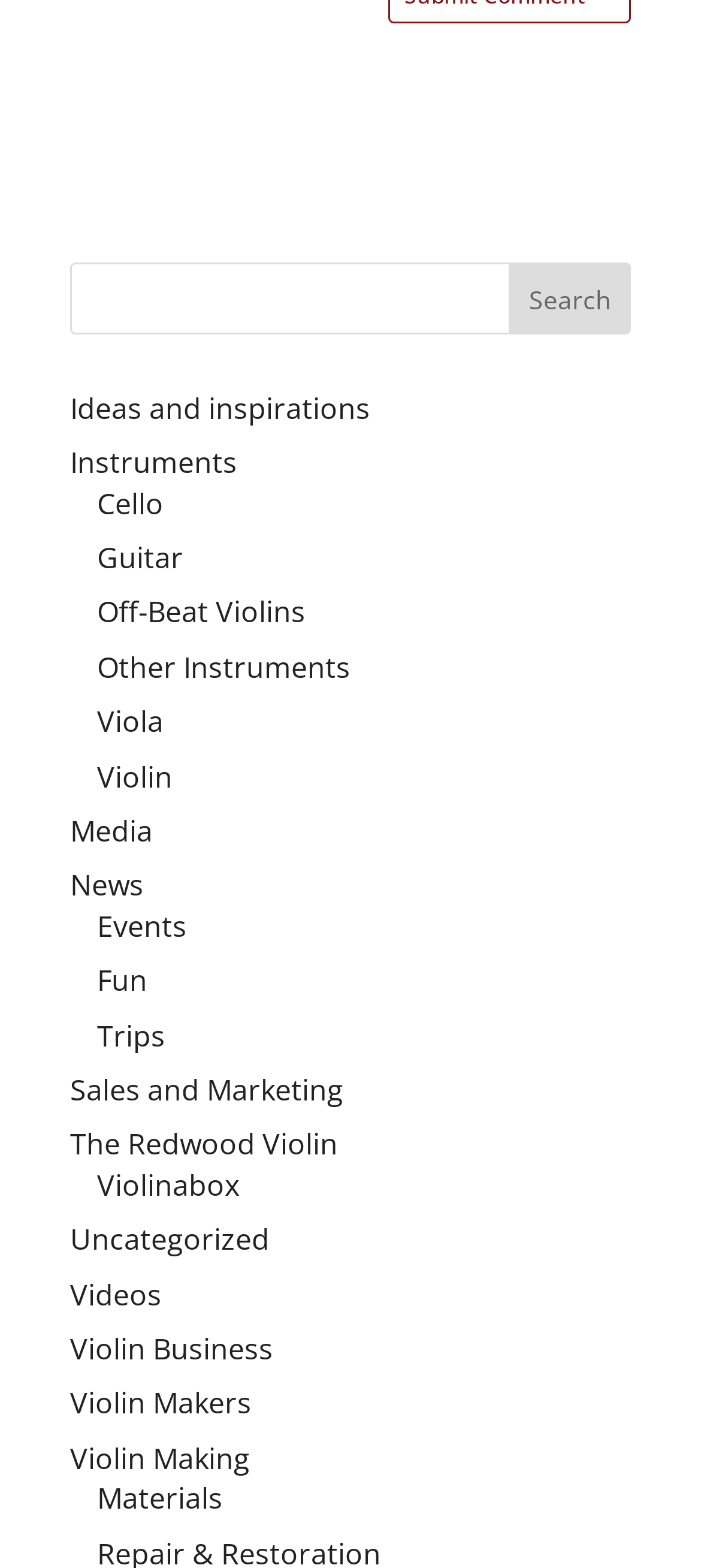Determine the bounding box coordinates of the region I should click to achieve the following instruction: "read news". Ensure the bounding box coordinates are four float numbers between 0 and 1, i.e., [left, top, right, bottom].

[0.1, 0.552, 0.205, 0.577]